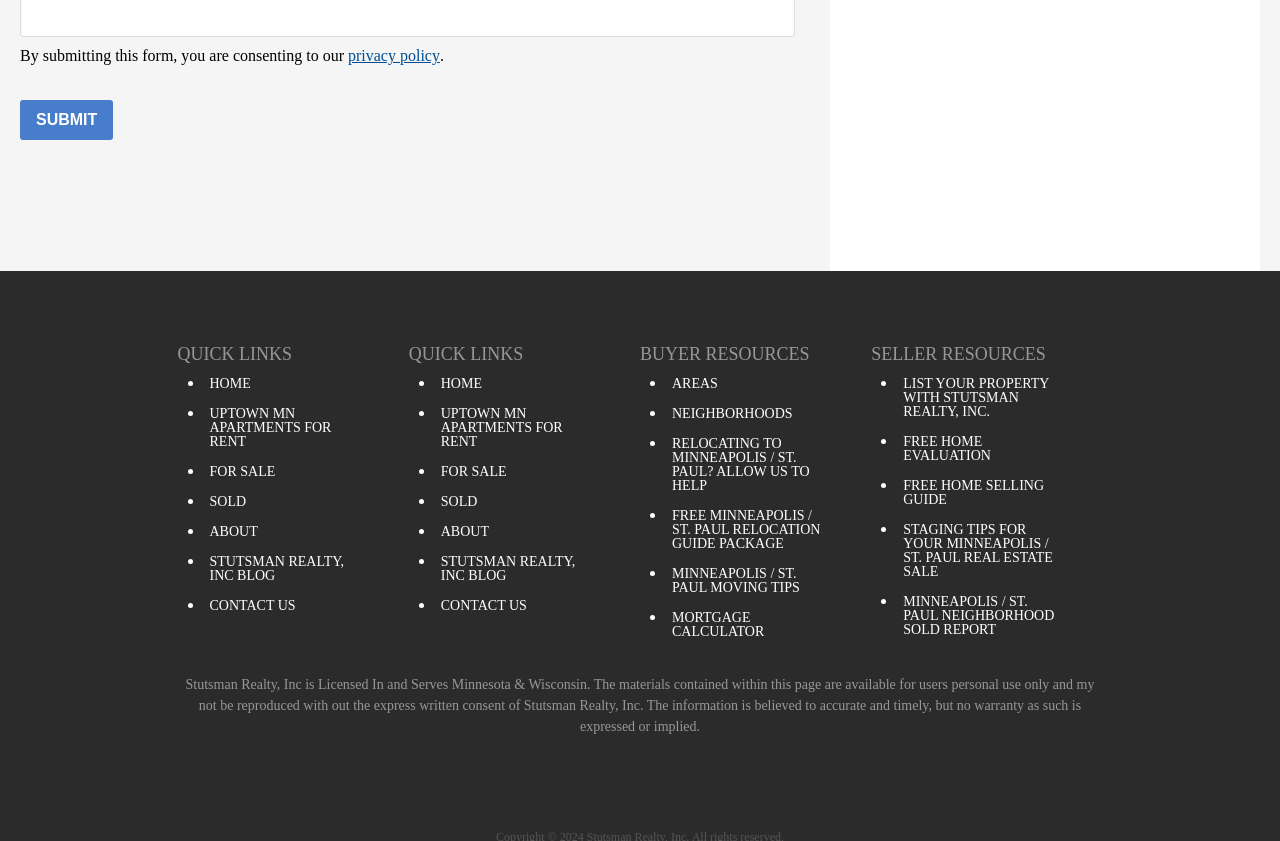What is the purpose of the form?
Please give a detailed answer to the question using the information shown in the image.

Based on the webpage, there is a form with a 'Message' textbox, a 'Submit' button, and a CAPTCHA. This suggests that the form is intended for users to submit a message, likely to the website administrators or owners.